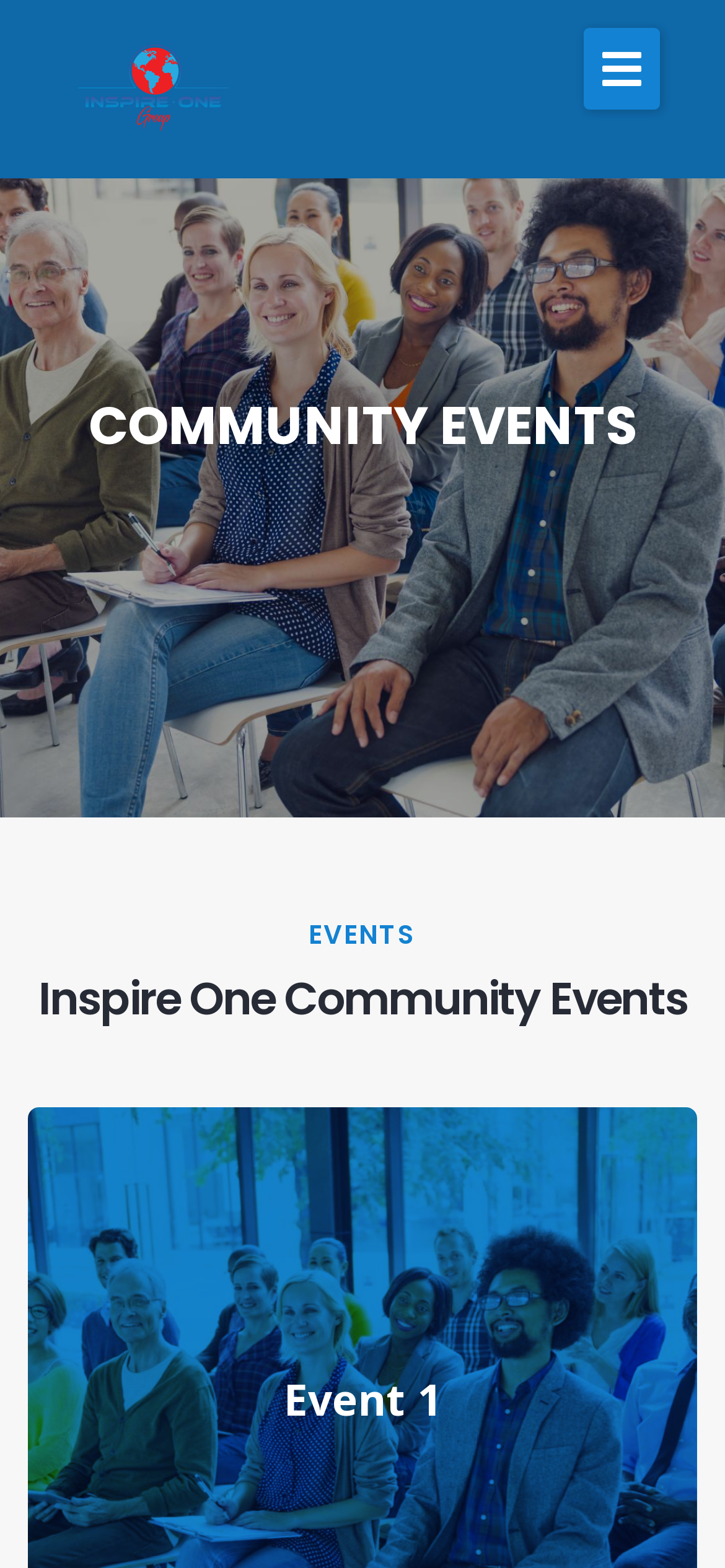Locate the bounding box coordinates of the UI element described by: "The Inspire One". Provide the coordinates as four float numbers between 0 and 1, formatted as [left, top, right, bottom].

[0.351, 0.109, 0.949, 0.16]